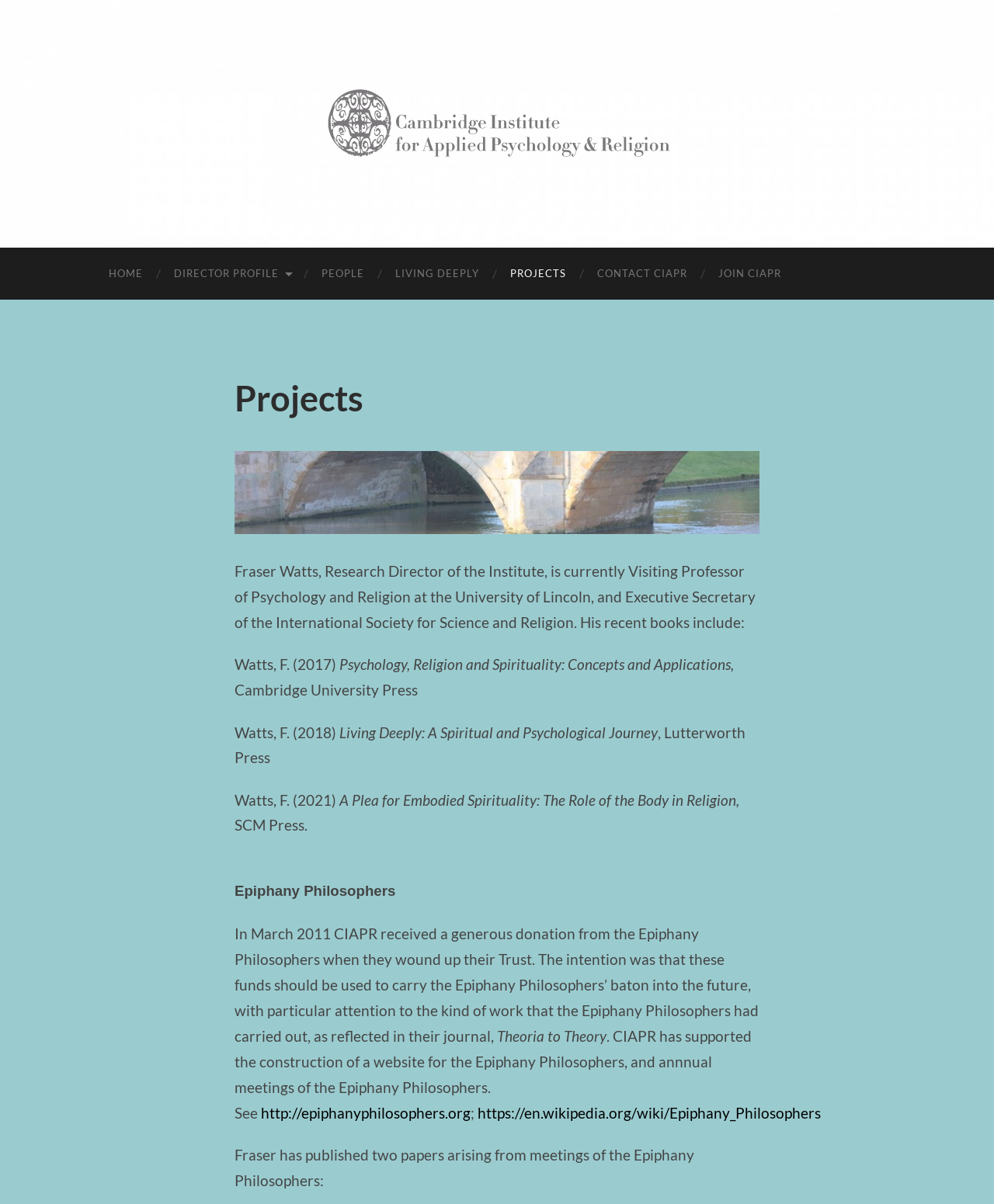Determine the bounding box coordinates of the clickable region to follow the instruction: "explore living deeply project".

[0.382, 0.206, 0.498, 0.249]